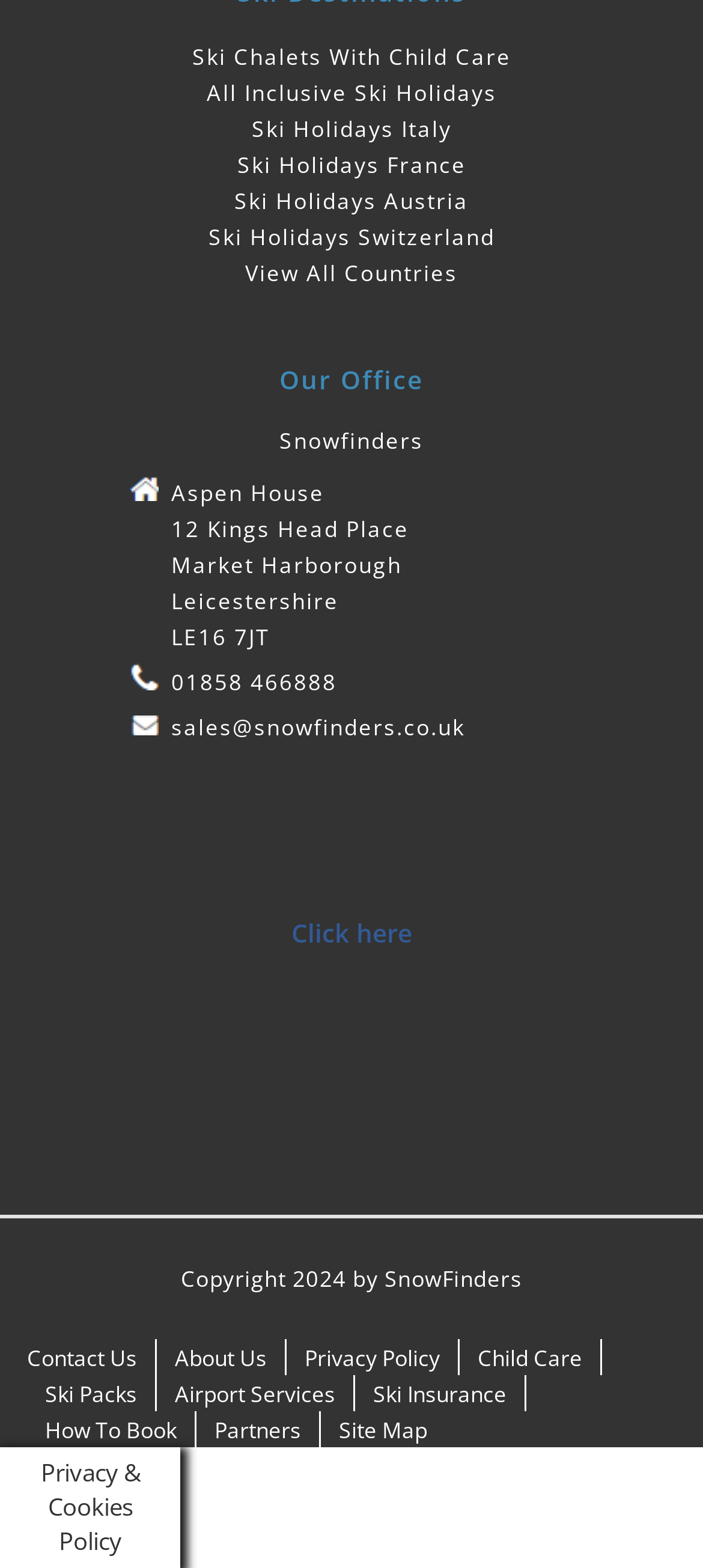Identify the bounding box coordinates for the element that needs to be clicked to fulfill this instruction: "View all countries". Provide the coordinates in the format of four float numbers between 0 and 1: [left, top, right, bottom].

[0.349, 0.164, 0.651, 0.184]